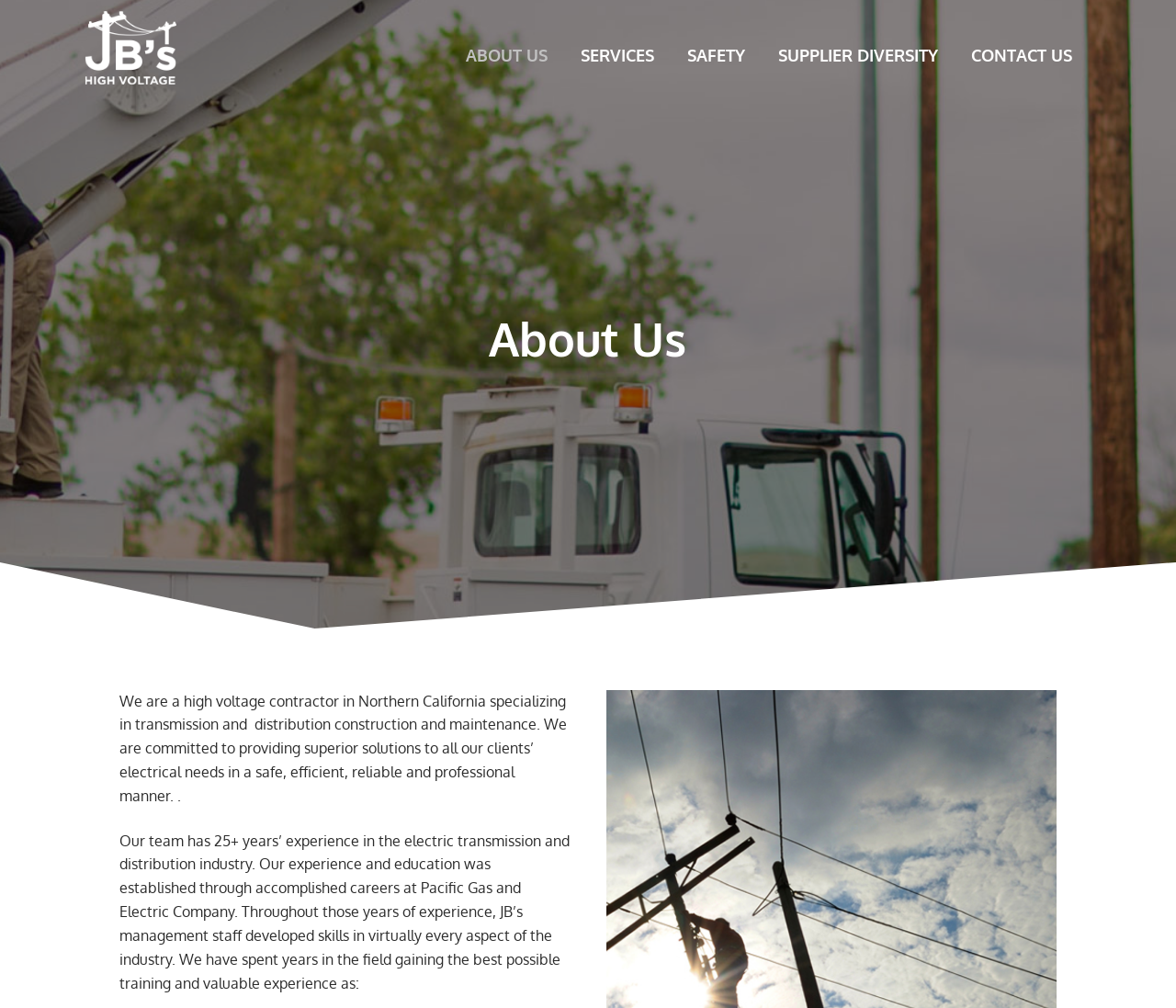Give a detailed account of the webpage.

The webpage is about JB's High Voltage, Inc., a high voltage contractor in Northern California. At the top left corner, there are two "Skip to" links, one for navigation and one for content. Next to them is the company logo, which is an image that takes up most of the top section of the page. 

Below the logo, there is a navigation menu with five links: "ABOUT US", "SERVICES", "SAFETY", "SUPPLIER DIVERSITY", and "CONTACT US". These links are evenly spaced and span across the top section of the page.

The main content of the page starts with a heading "About Us" located near the top center of the page. Below the heading, there is a paragraph of text that describes the company's services and commitment to providing superior solutions to clients' electrical needs. 

Further down the page, there is another block of text that describes the team's experience and skills in the electric transmission and distribution industry. This text is located near the bottom center of the page.